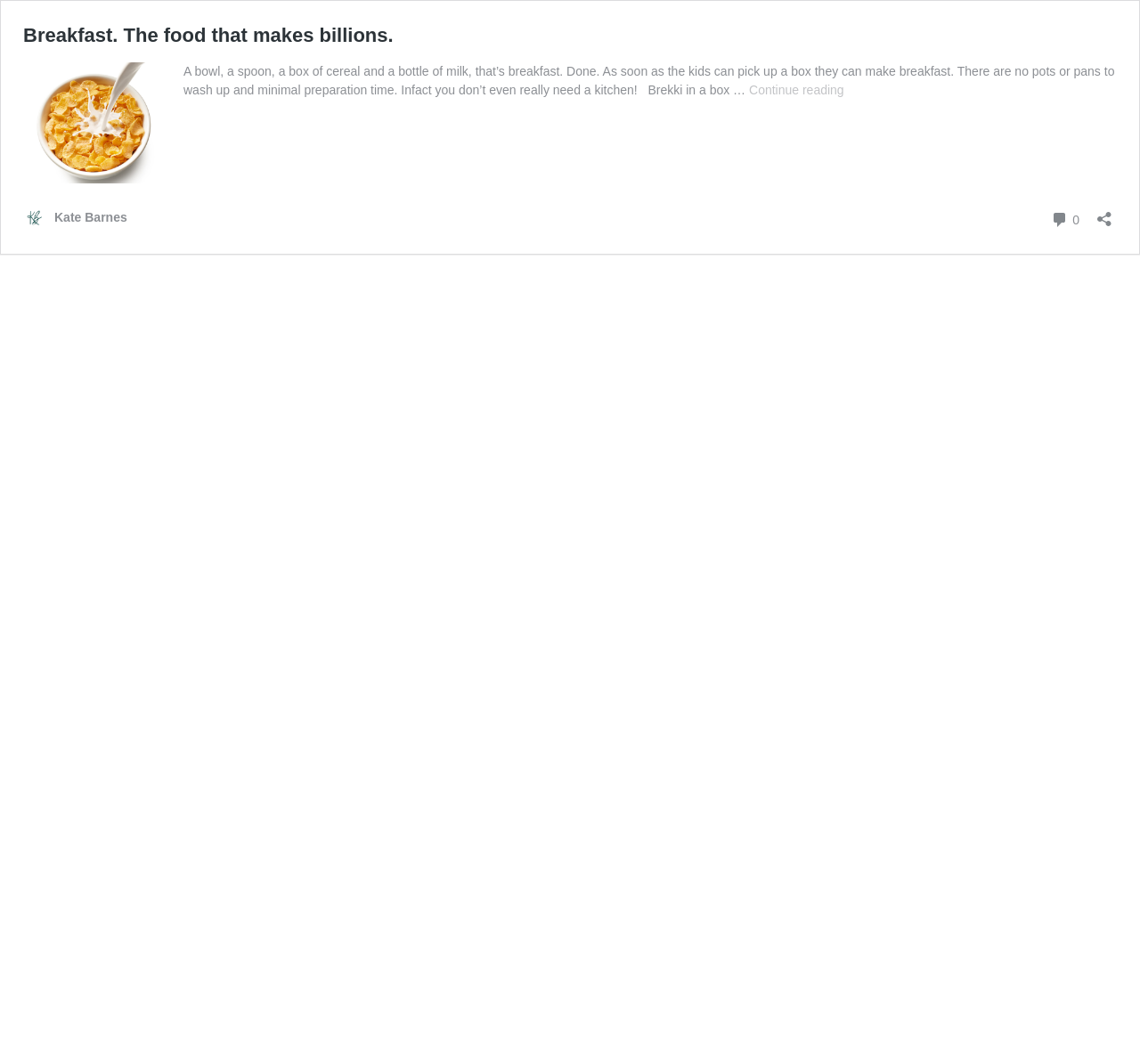Using the provided description Kate Barnes, find the bounding box coordinates for the UI element. Provide the coordinates in (top-left x, top-left y, bottom-right x, bottom-right y) format, ensuring all values are between 0 and 1.

[0.02, 0.194, 0.111, 0.215]